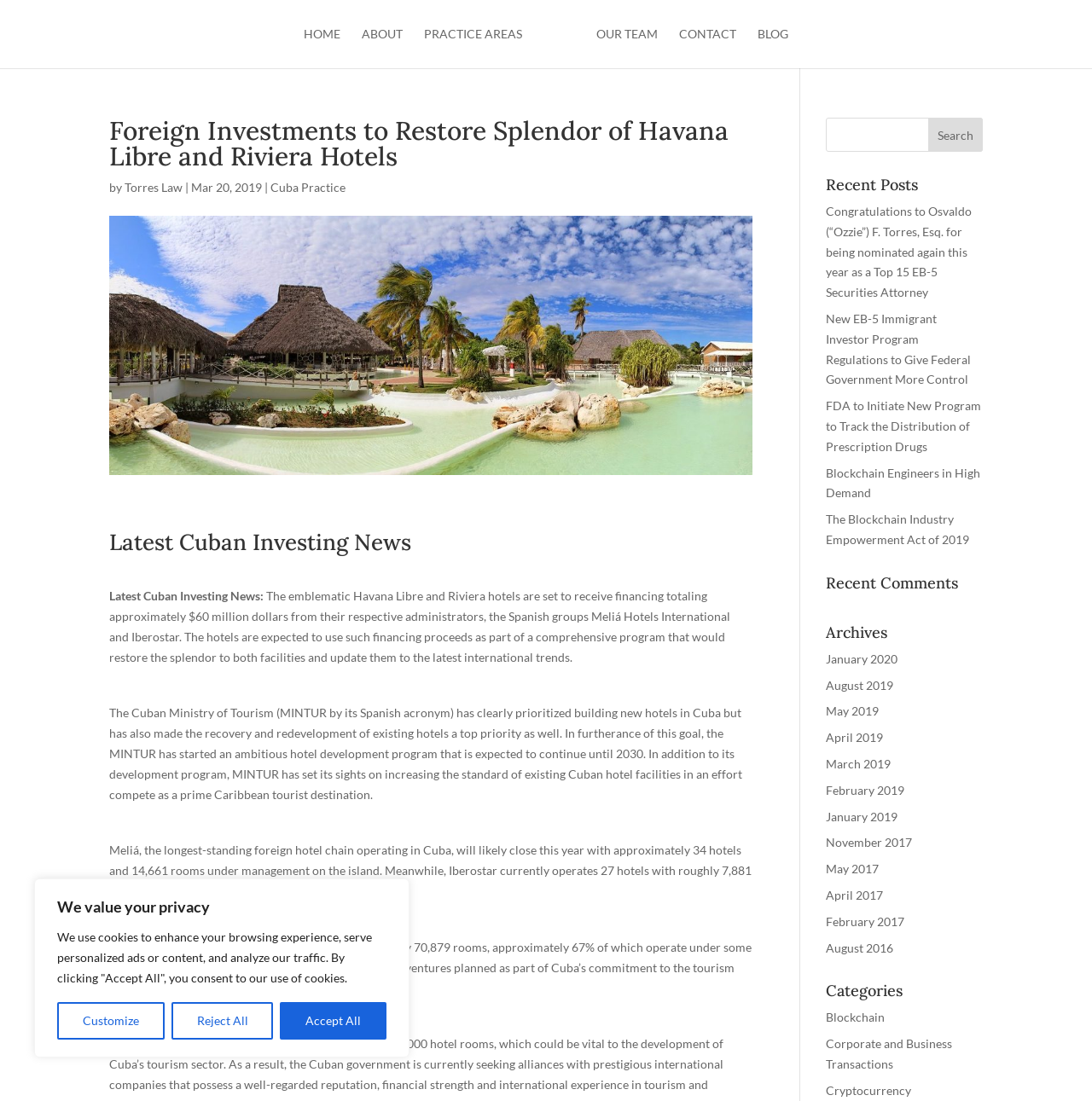Analyze the image and answer the question with as much detail as possible: 
What is the name of the law firm?

I found the answer by looking at the top navigation bar, where I saw a link with the text 'Torres Law'. This suggests that the law firm's name is Torres Law.